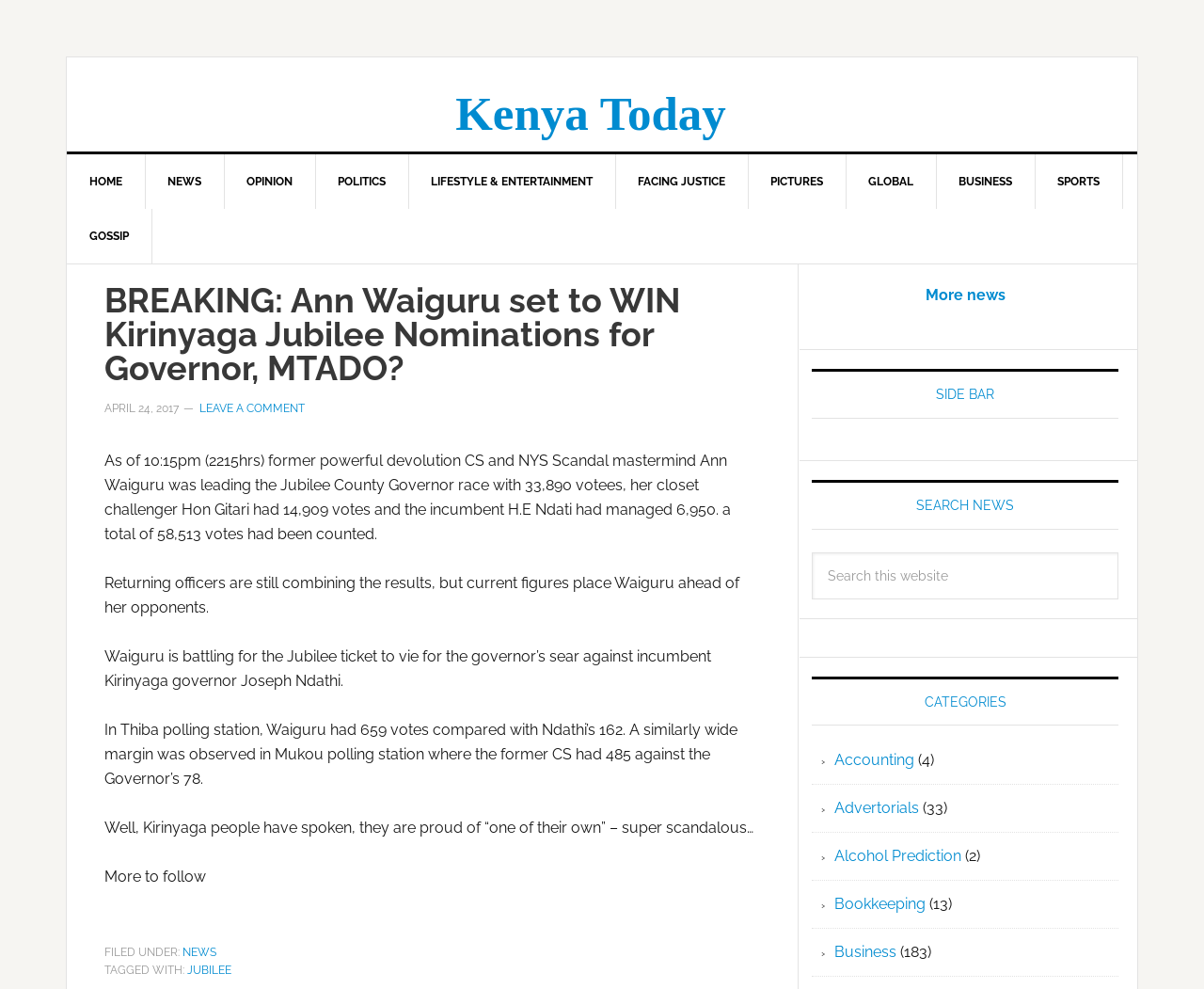Please identify the bounding box coordinates of the area that needs to be clicked to follow this instruction: "Leave a comment".

[0.166, 0.406, 0.253, 0.42]